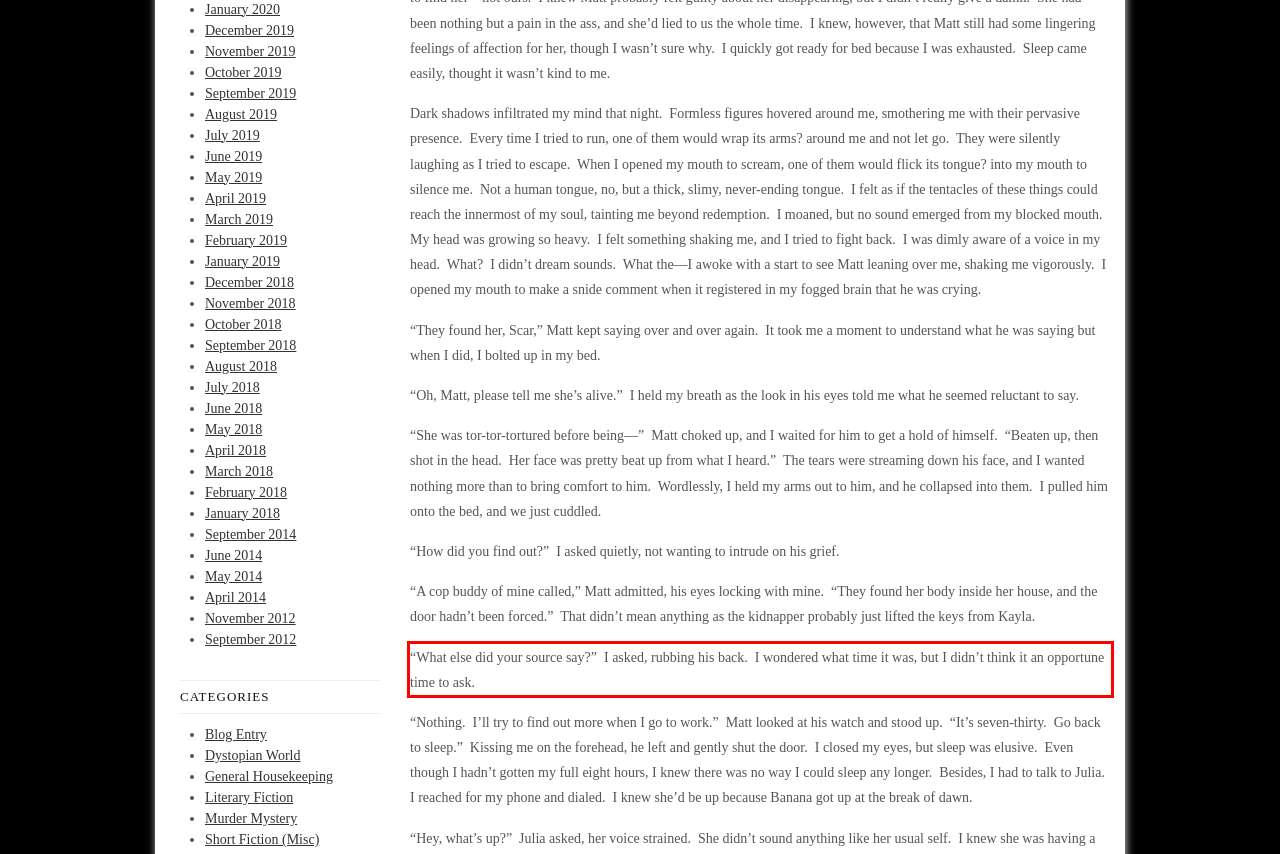With the given screenshot of a webpage, locate the red rectangle bounding box and extract the text content using OCR.

“What else did your source say?” I asked, rubbing his back. I wondered what time it was, but I didn’t think it an opportune time to ask.